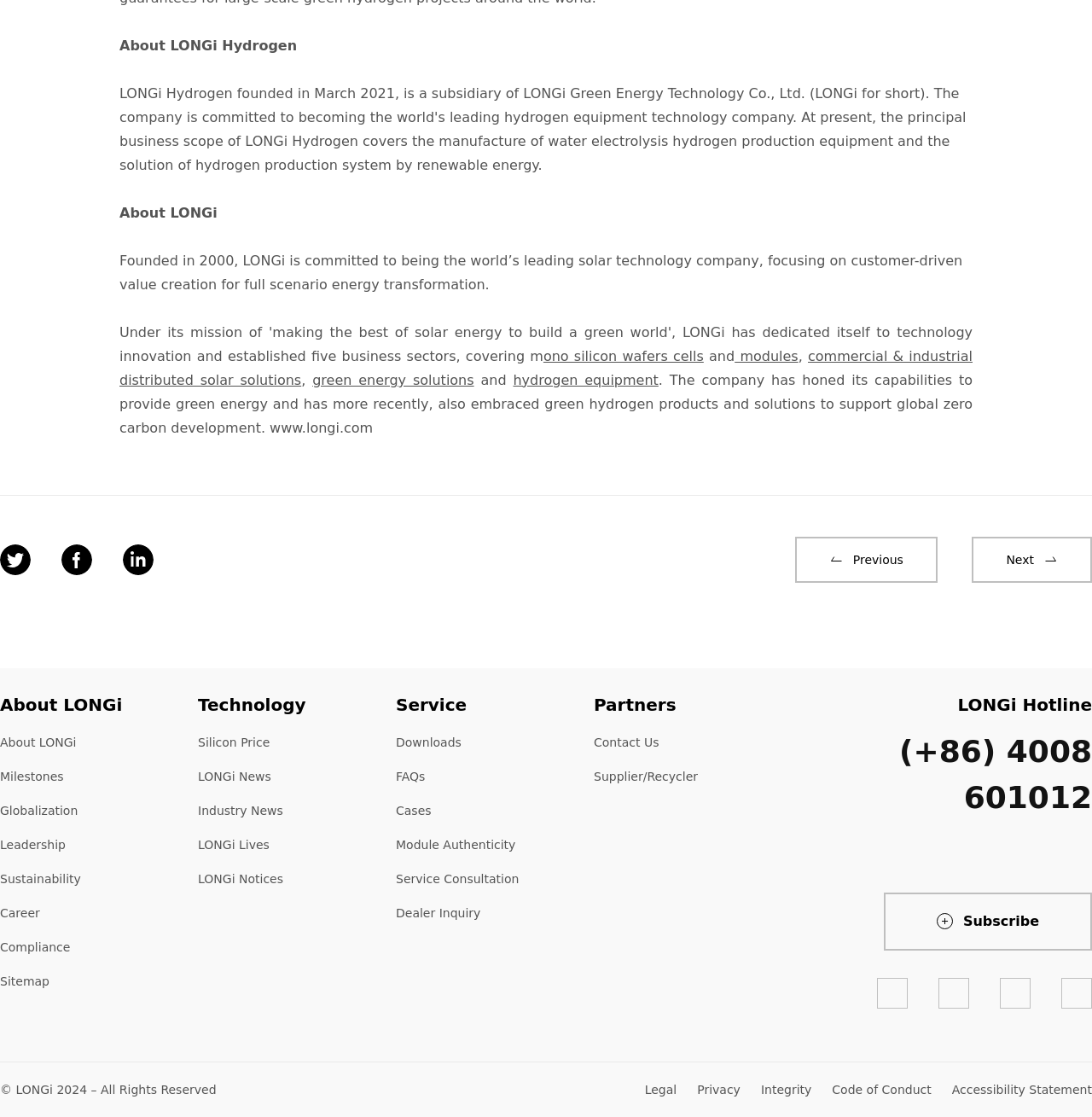Determine the bounding box coordinates for the area you should click to complete the following instruction: "Click on About LONGi".

[0.109, 0.034, 0.272, 0.048]